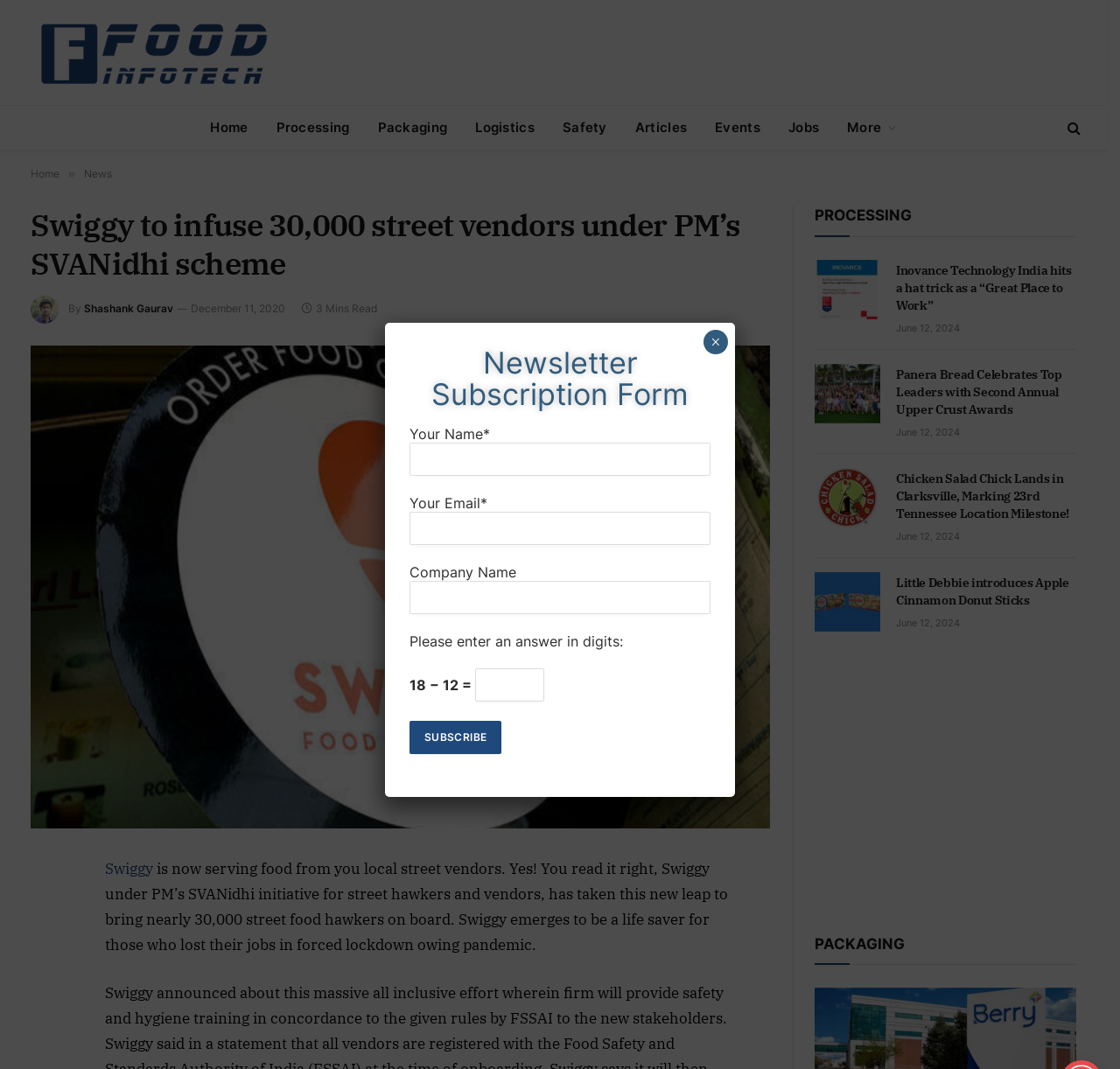Could you highlight the region that needs to be clicked to execute the instruction: "Fill in the 'Your Name*' field"?

[0.366, 0.414, 0.634, 0.445]